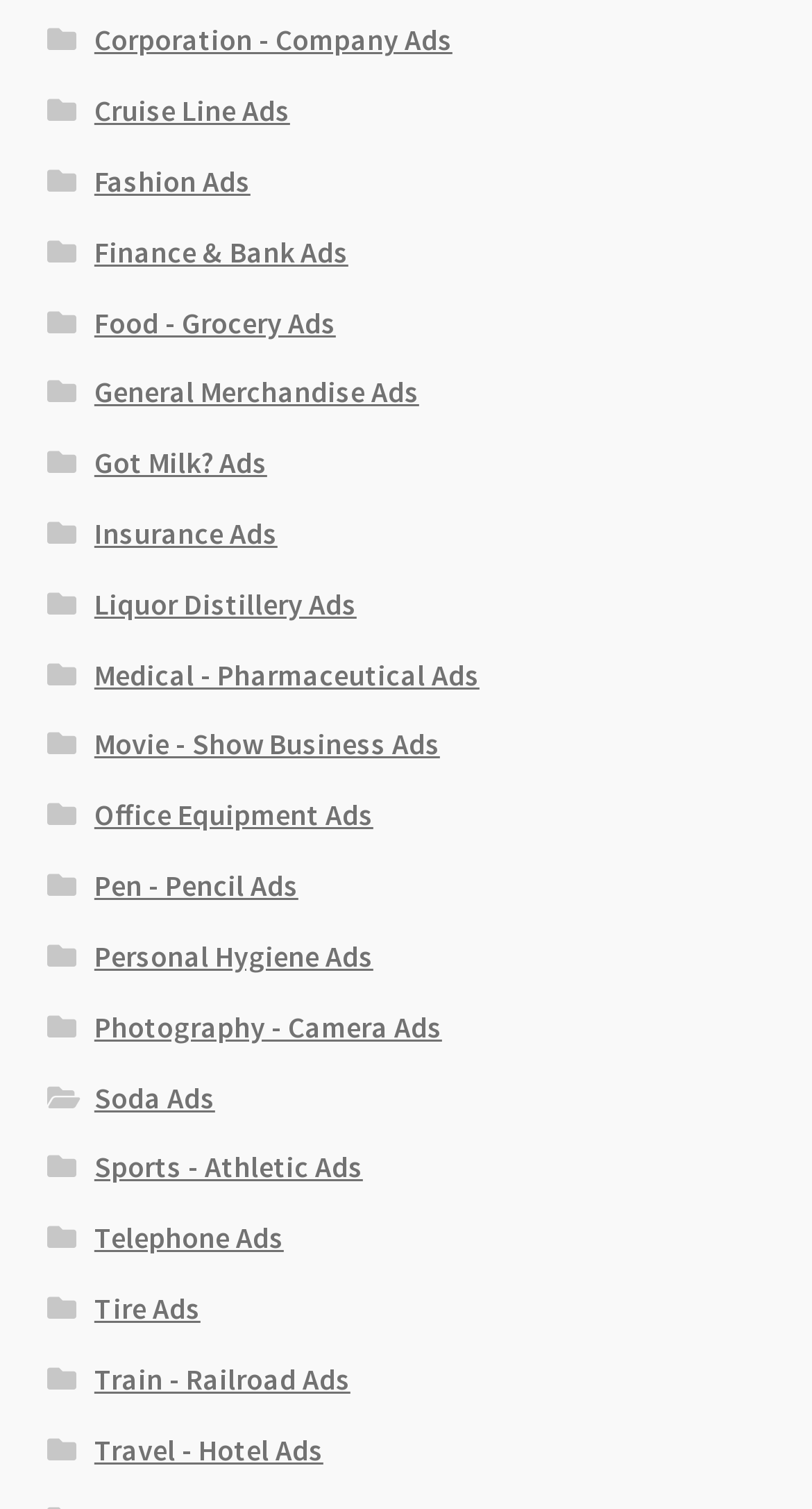Bounding box coordinates must be specified in the format (top-left x, top-left y, bottom-right x, bottom-right y). All values should be floating point numbers between 0 and 1. What are the bounding box coordinates of the UI element described as: Soda Ads

[0.116, 0.714, 0.265, 0.739]